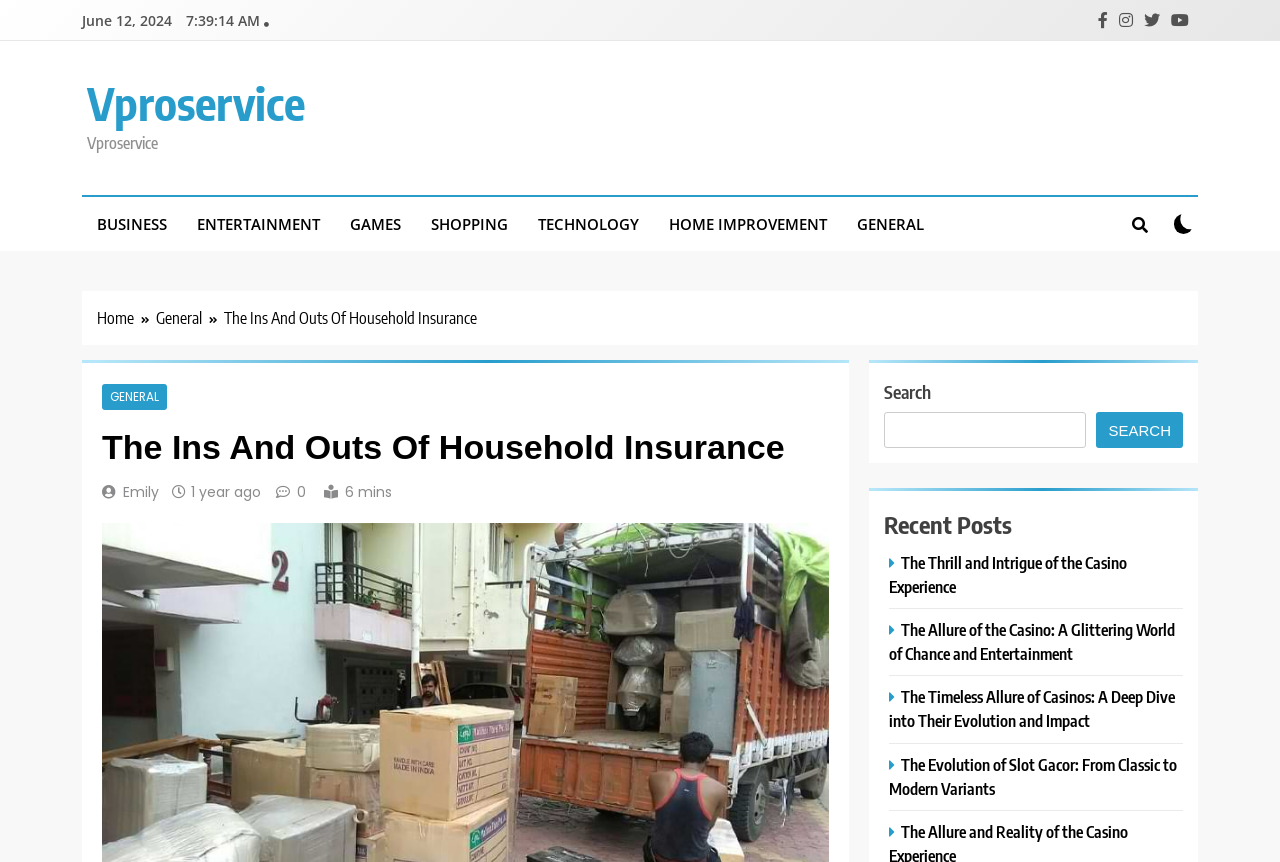Identify the bounding box coordinates of the region that should be clicked to execute the following instruction: "Go to the BUSINESS category".

[0.064, 0.229, 0.142, 0.291]